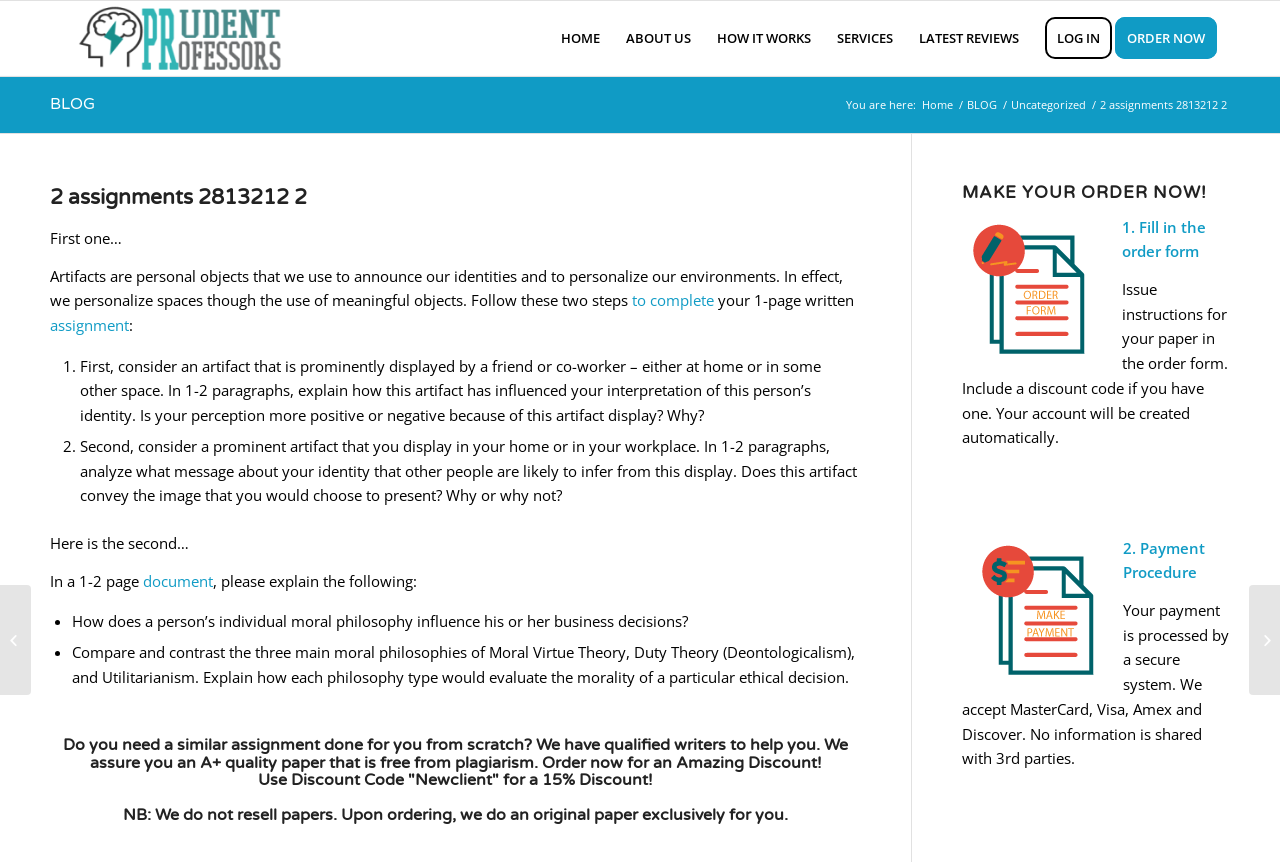What type of paper is guaranteed by the assignment help service?
Carefully analyze the image and provide a thorough answer to the question.

According to the webpage, the assignment help service guarantees an A+ quality paper that is free from plagiarism. The service claims to provide original papers exclusively for each student.